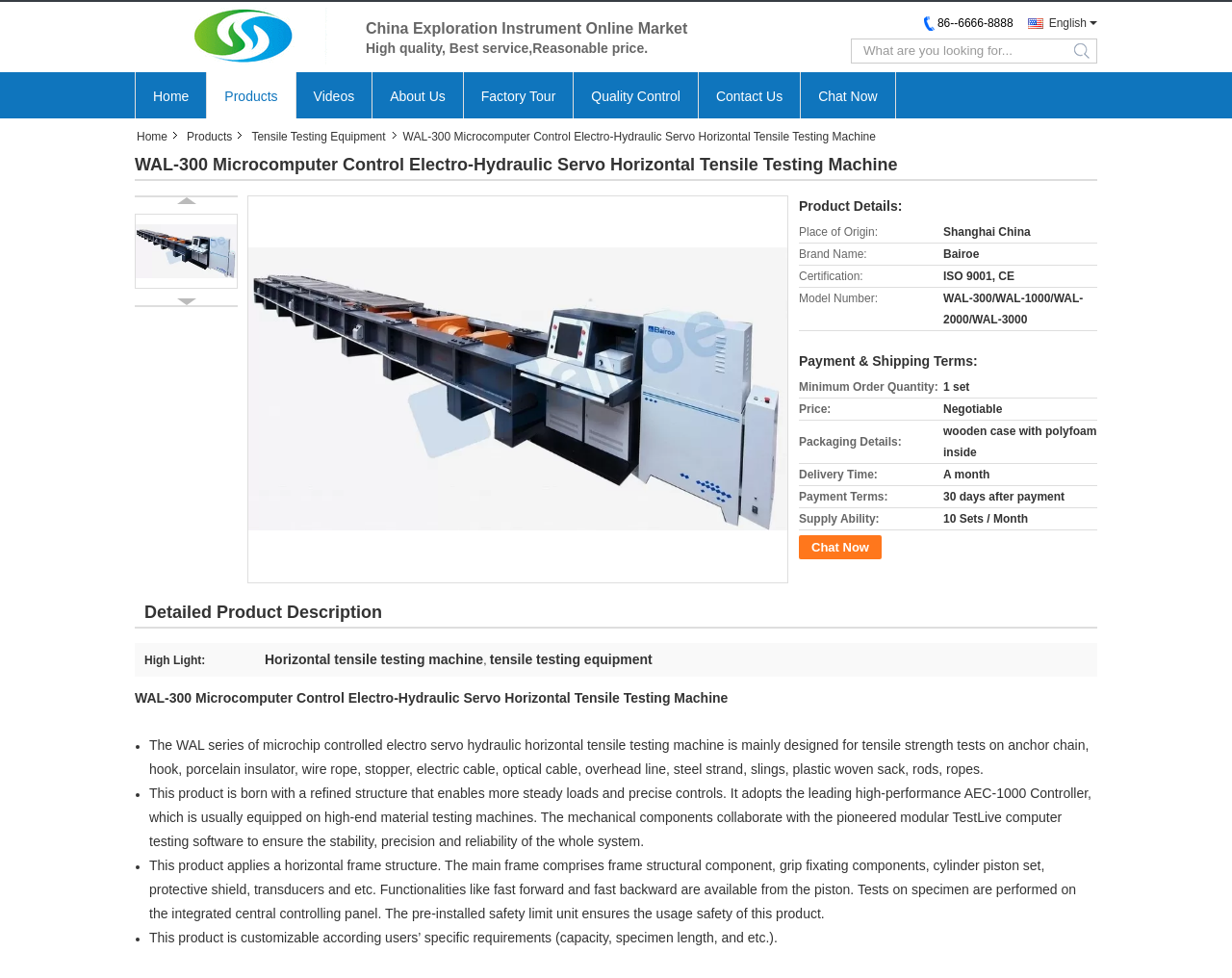Please identify the bounding box coordinates of the area that needs to be clicked to fulfill the following instruction: "Click the 'Home' link."

[0.109, 0.074, 0.167, 0.123]